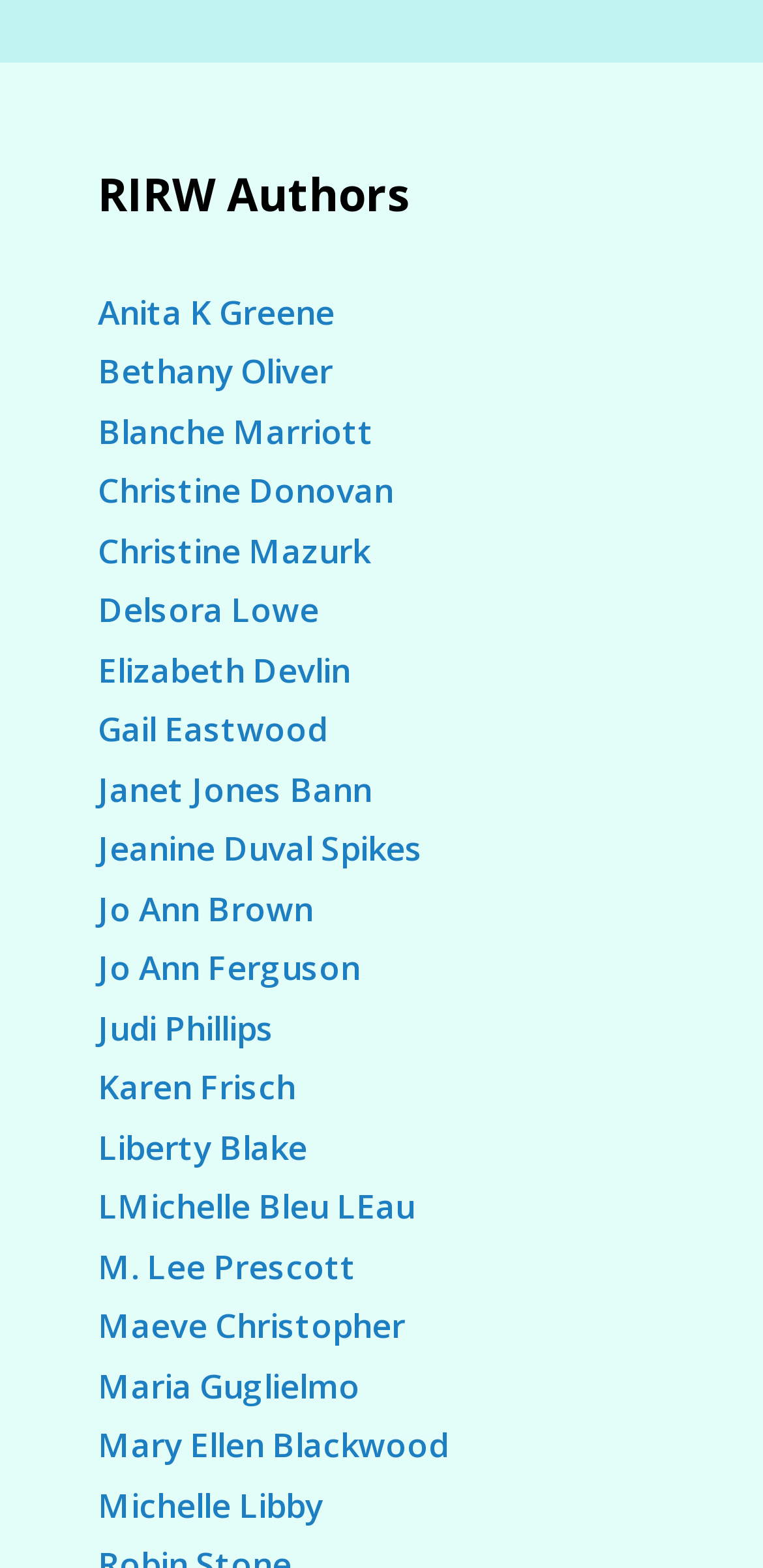How many authors are listed on this webpage?
Using the image as a reference, give a one-word or short phrase answer.

23